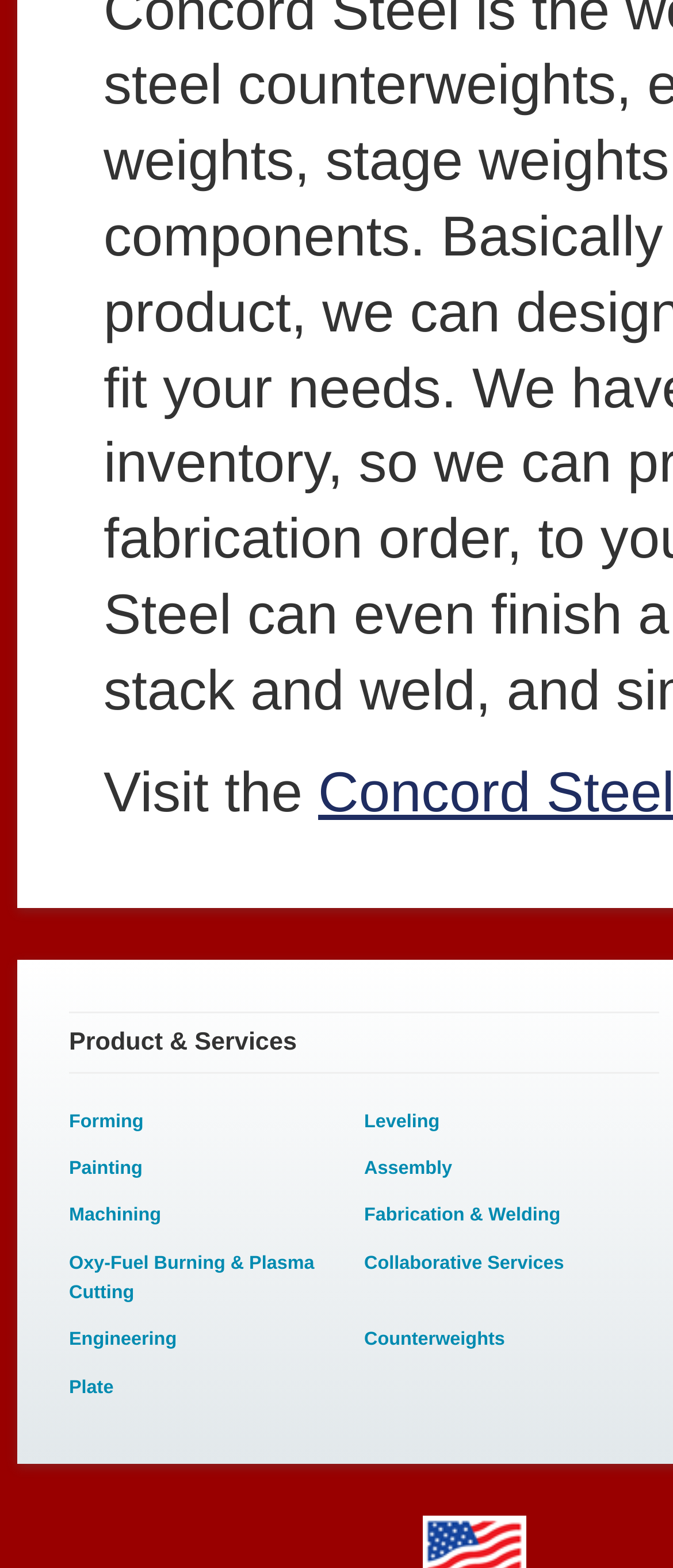Find the bounding box coordinates of the element to click in order to complete this instruction: "Read about Machining". The bounding box coordinates must be four float numbers between 0 and 1, denoted as [left, top, right, bottom].

[0.103, 0.769, 0.239, 0.782]